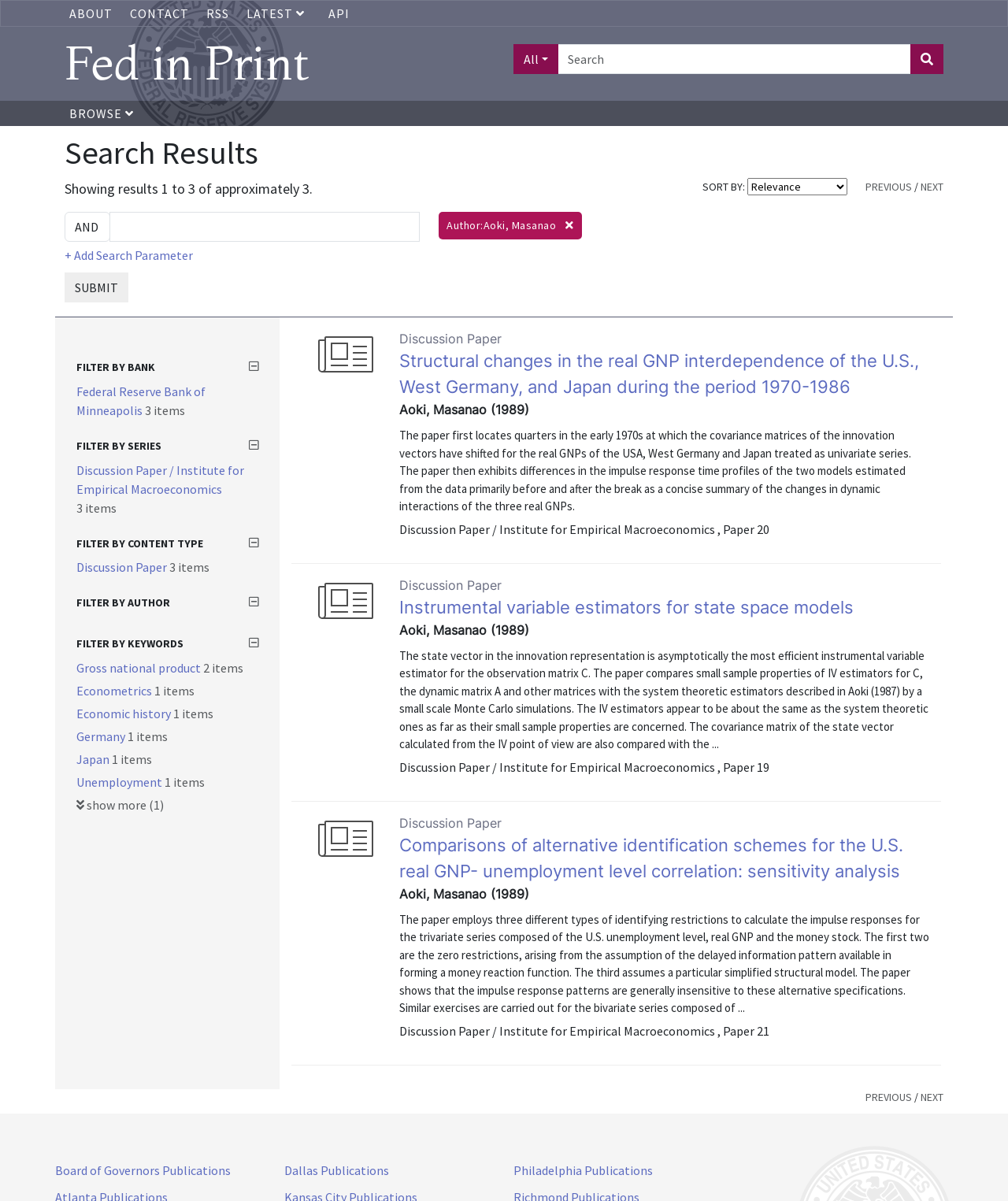Refer to the image and offer a detailed explanation in response to the question: How many search results are shown?

The number of search results is mentioned in the text 'Showing results 1 to 3 of approximately 3.' which suggests that 3 search results are shown.